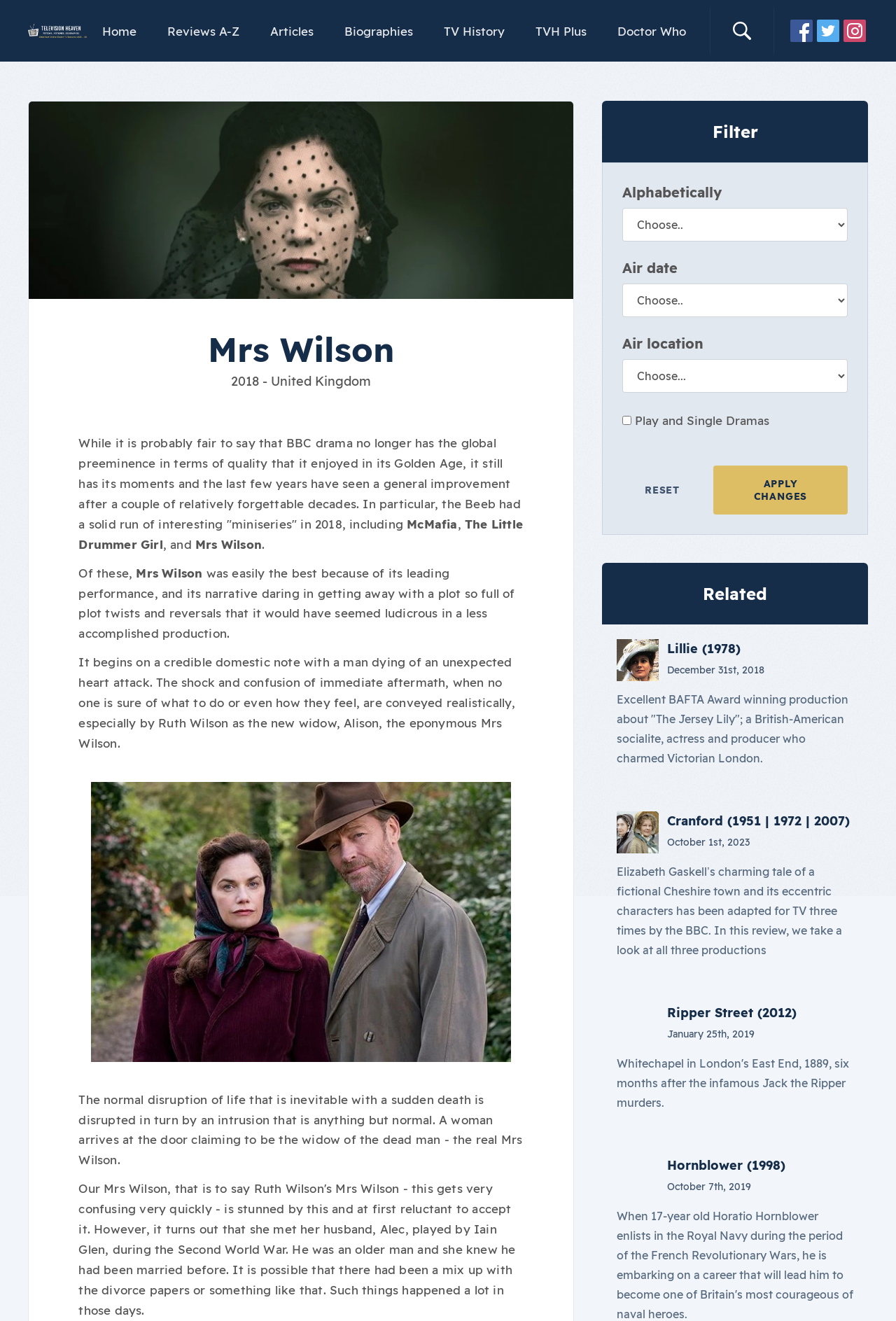What is the theme of the related articles section?
Please provide a comprehensive answer based on the contents of the image.

The related articles section on the webpage lists several TV shows, including 'Lillie (1978)', 'Cranford (1951 | 1972 | 2007)', and 'Ripper Street (2012)', which suggests that the theme of this section is TV shows.